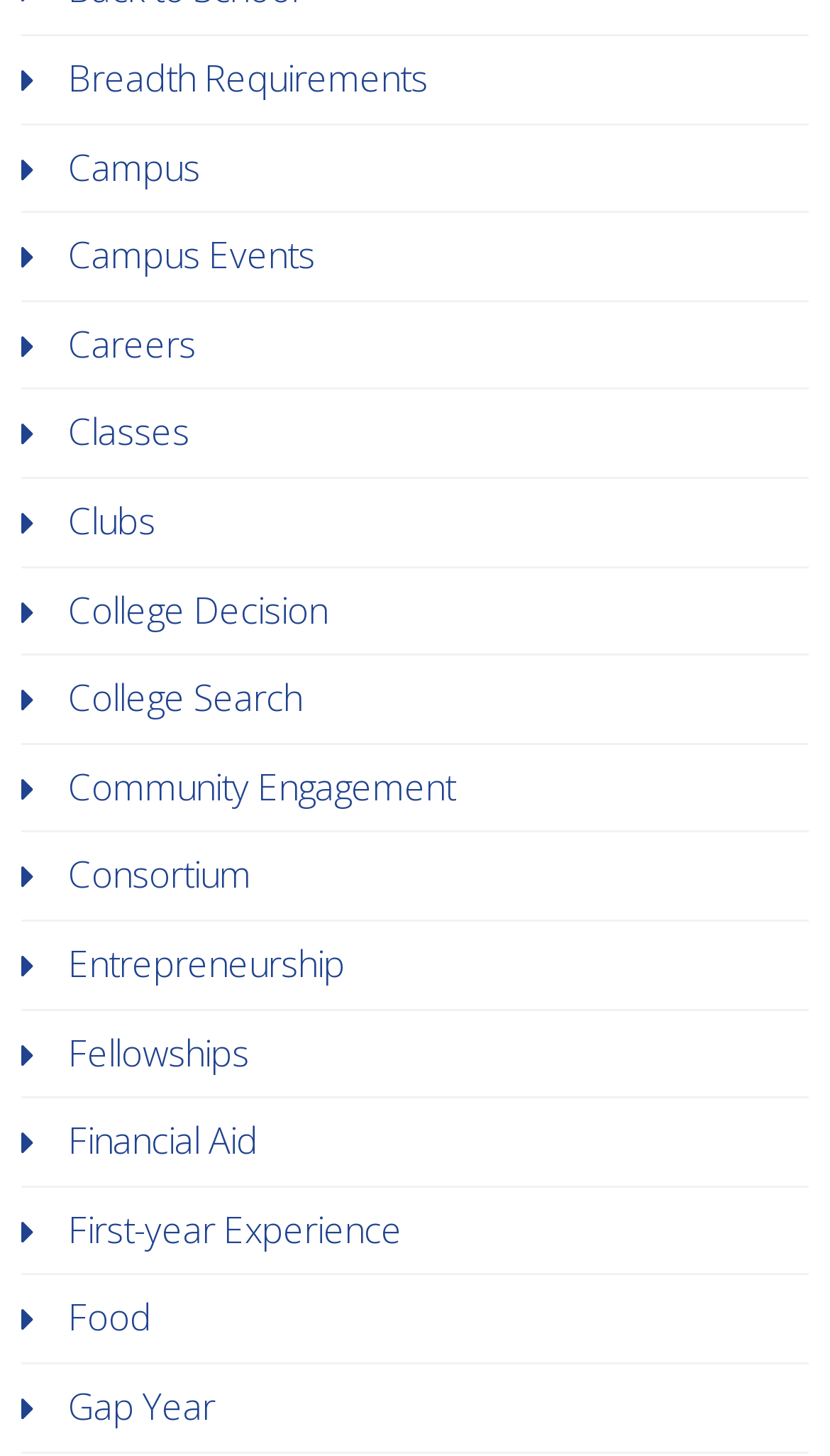What is the last link on the webpage?
Based on the screenshot, respond with a single word or phrase.

Gap Year